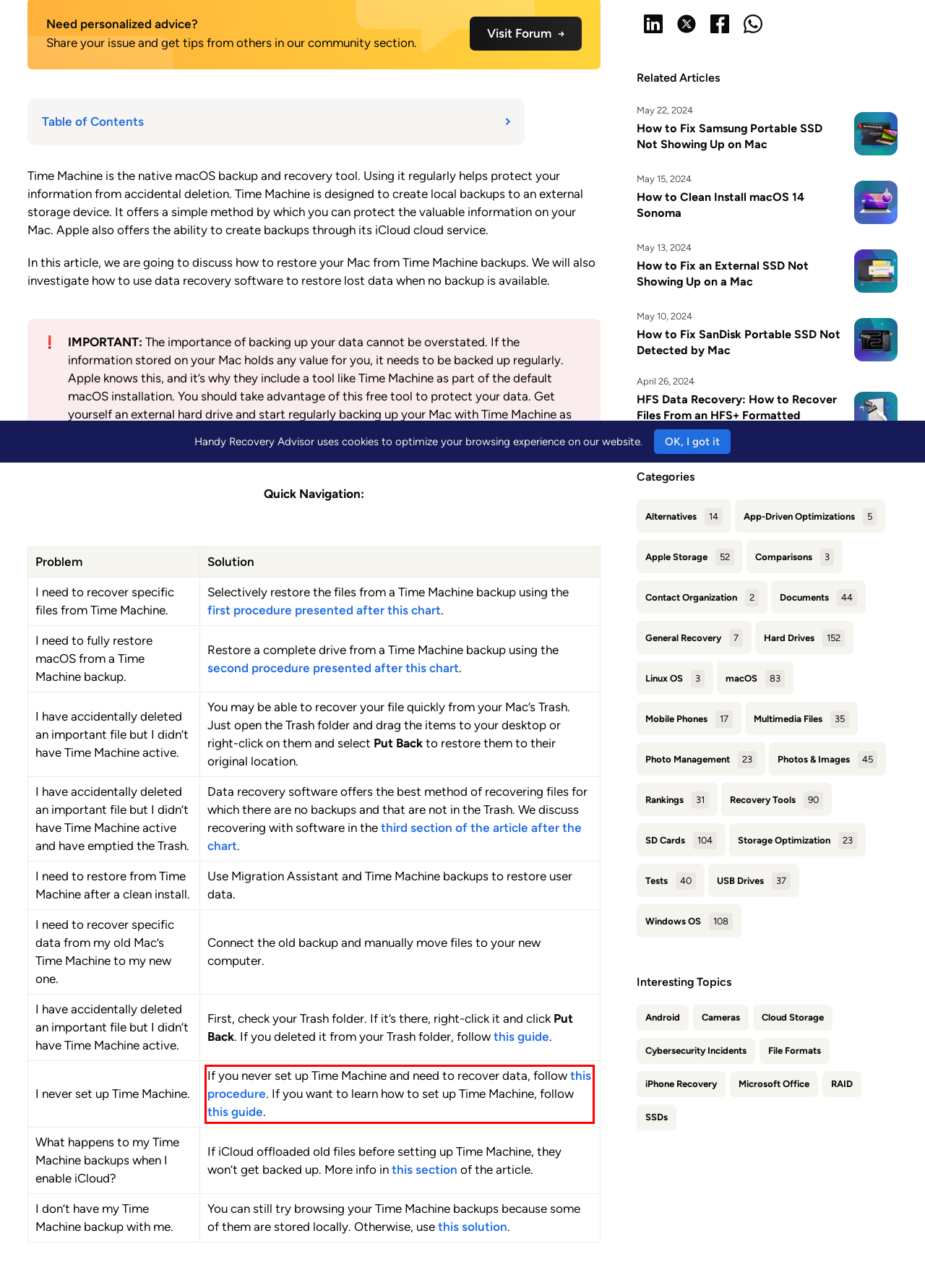You have a screenshot with a red rectangle around a UI element. Recognize and extract the text within this red bounding box using OCR.

If you never set up Time Machine and need to recover data, follow this procedure. If you want to learn how to set up Time Machine, follow this guide.